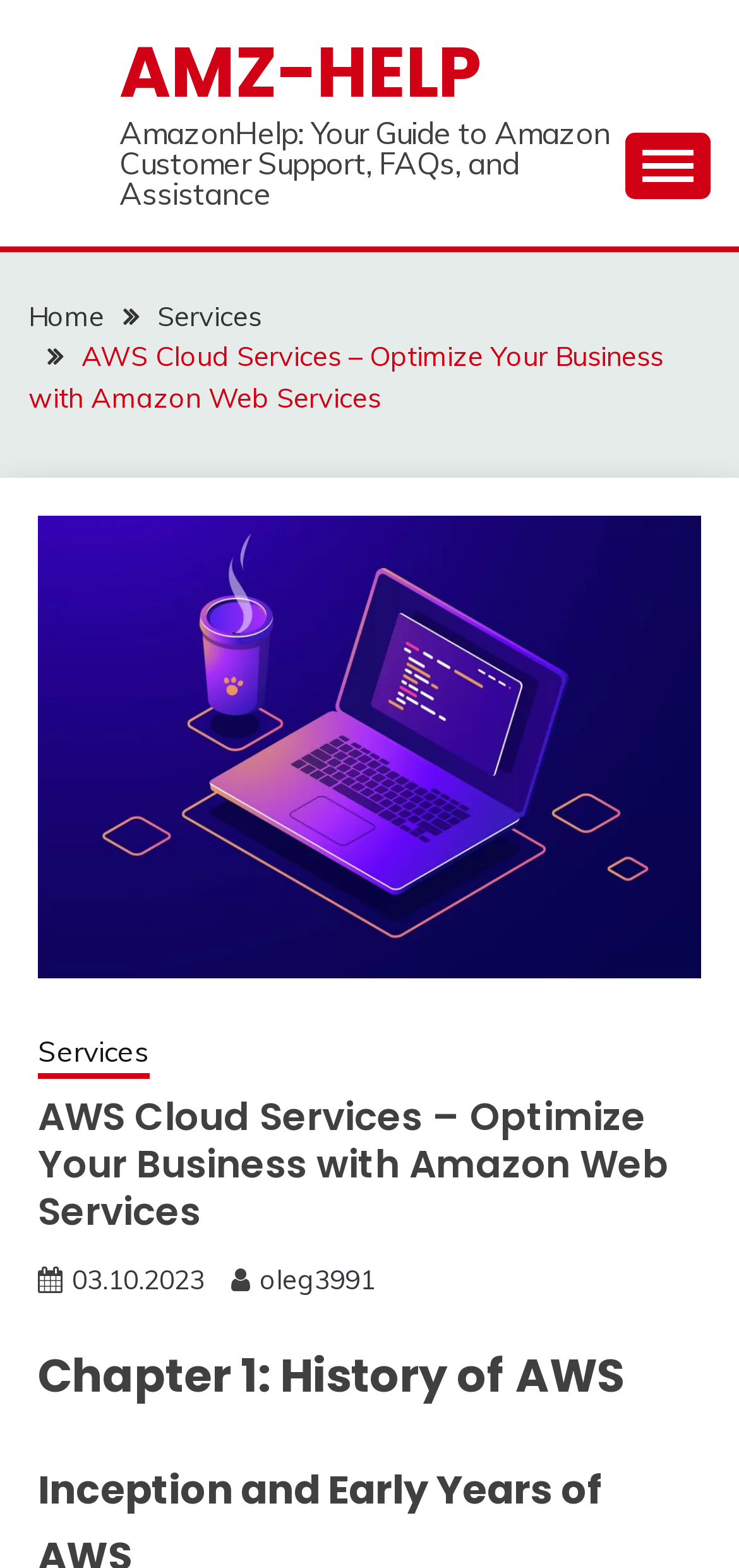Extract the bounding box coordinates for the UI element described as: "Home".

[0.038, 0.191, 0.141, 0.213]